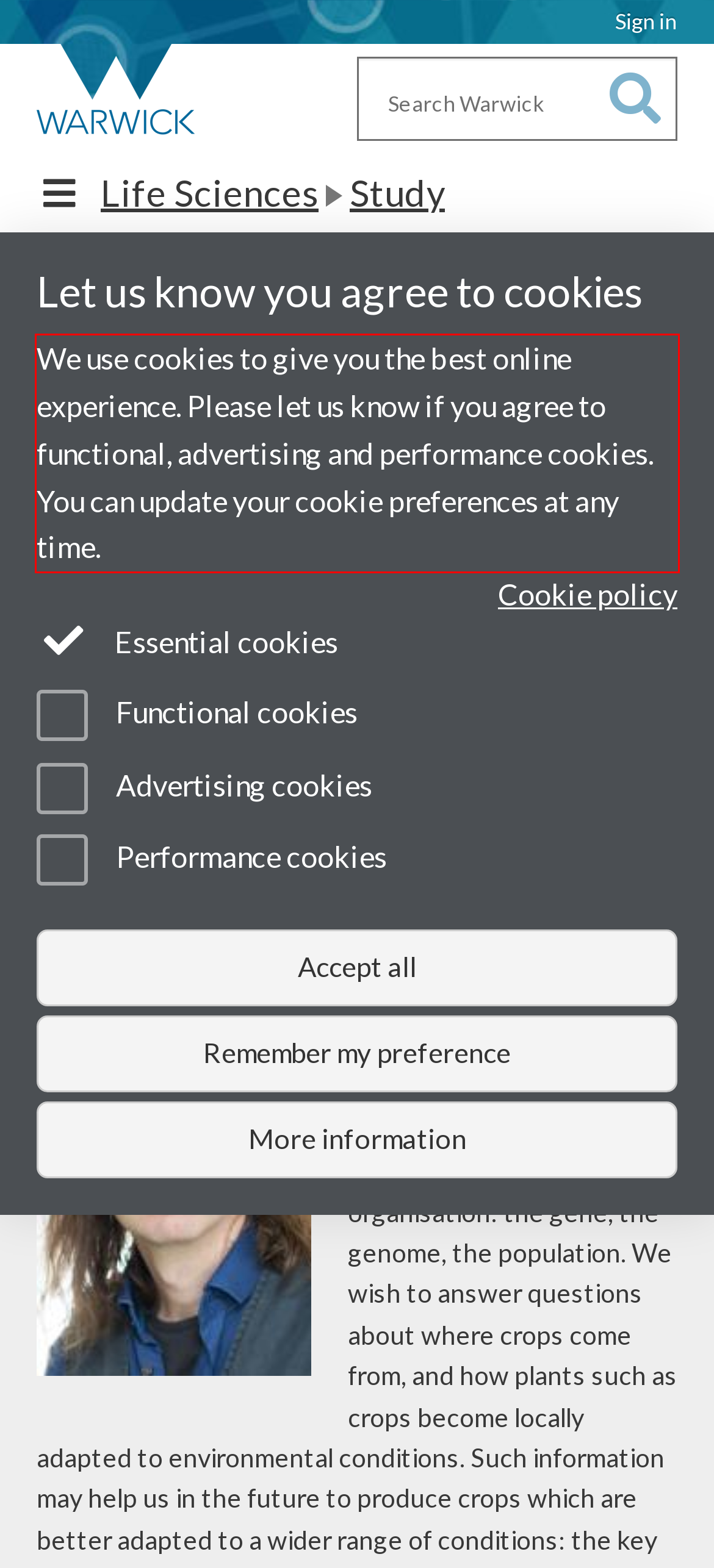Identify and extract the text within the red rectangle in the screenshot of the webpage.

We use cookies to give you the best online experience. Please let us know if you agree to functional, advertising and performance cookies. You can update your cookie preferences at any time.